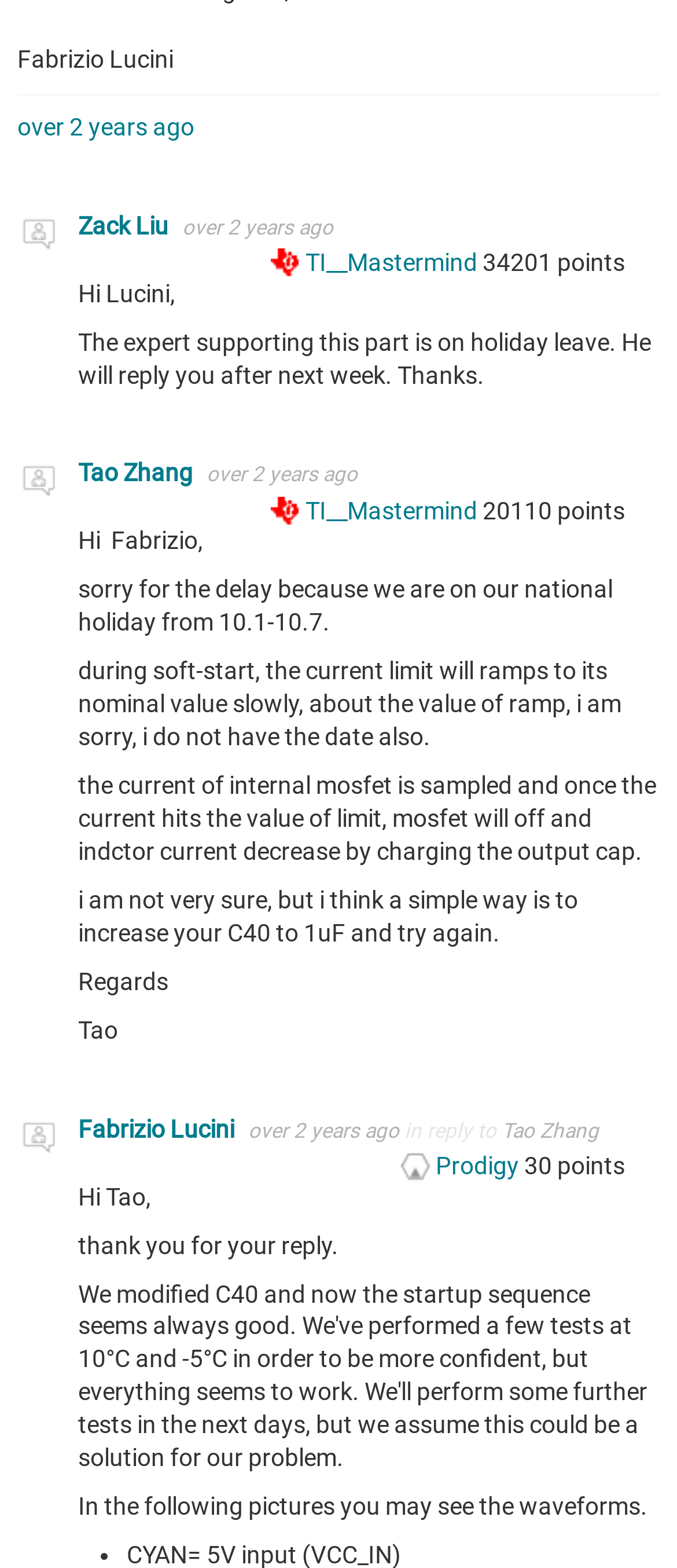What is the name of the expert who is on holiday leave?
Please use the visual content to give a single word or phrase answer.

Not specified